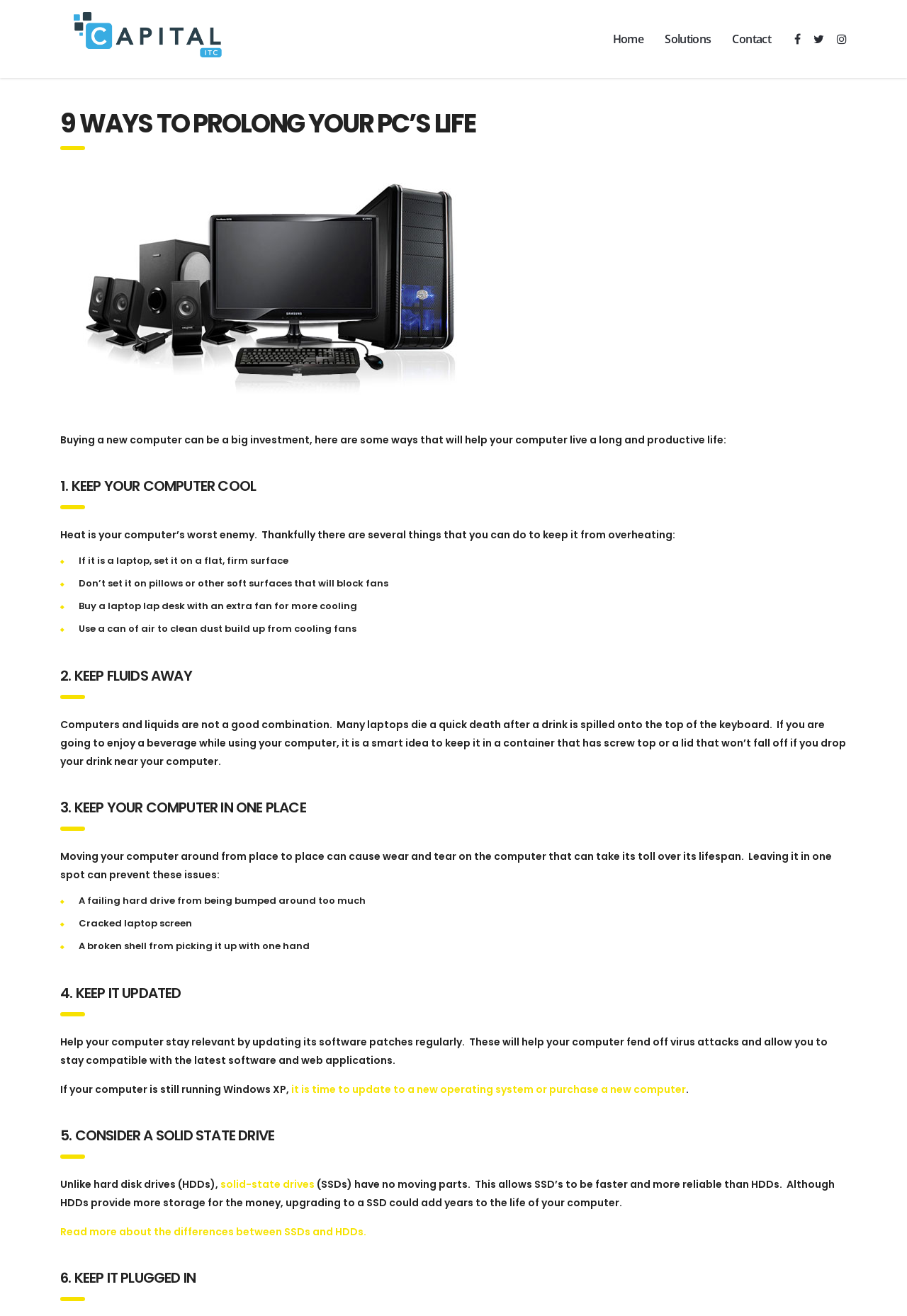Please respond in a single word or phrase: 
What is the main topic of this webpage?

Prolonging PC's life